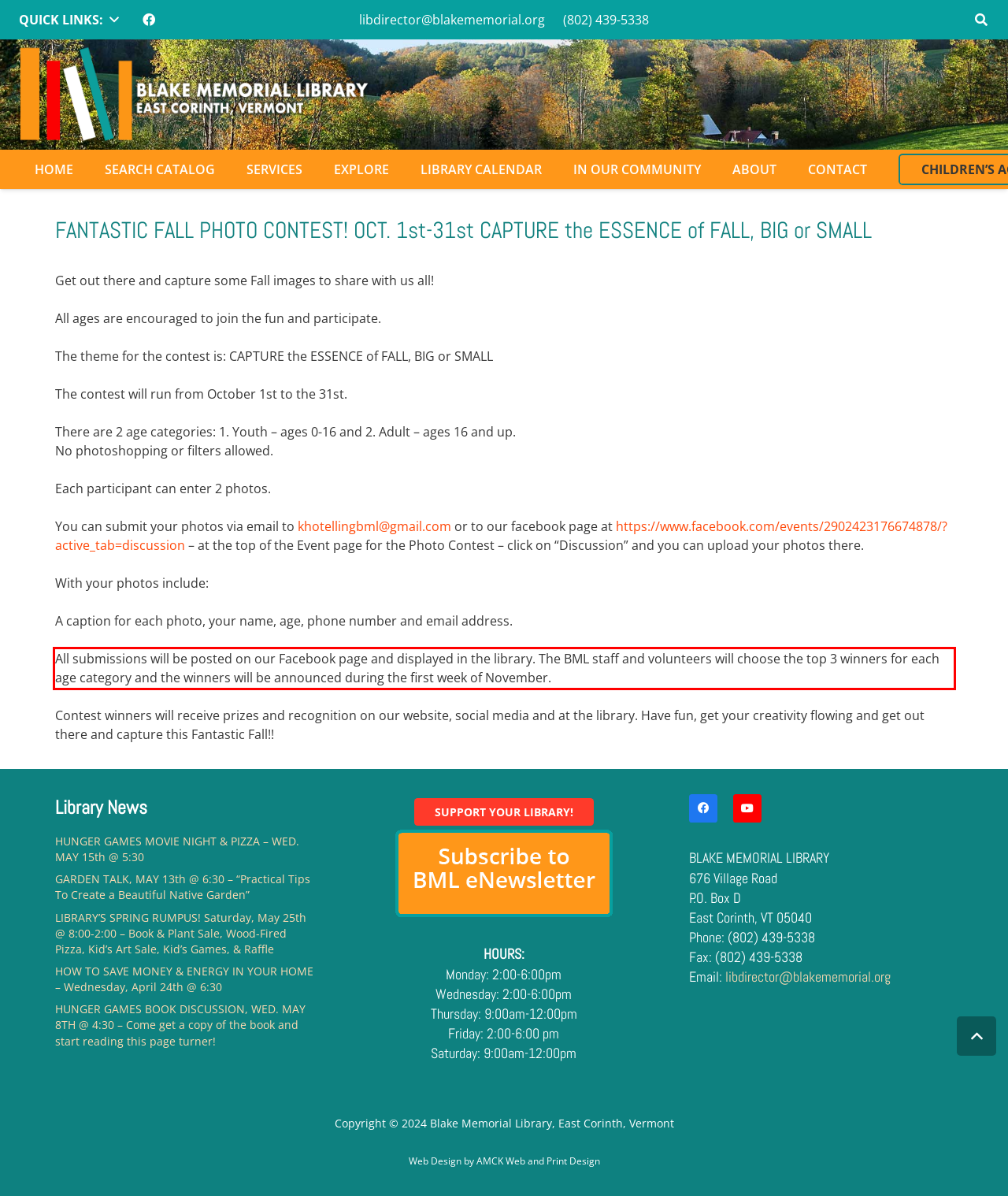Analyze the screenshot of the webpage that features a red bounding box and recognize the text content enclosed within this red bounding box.

All submissions will be posted on our Facebook page and displayed in the library. The BML staff and volunteers will choose the top 3 winners for each age category and the winners will be announced during the first week of November.